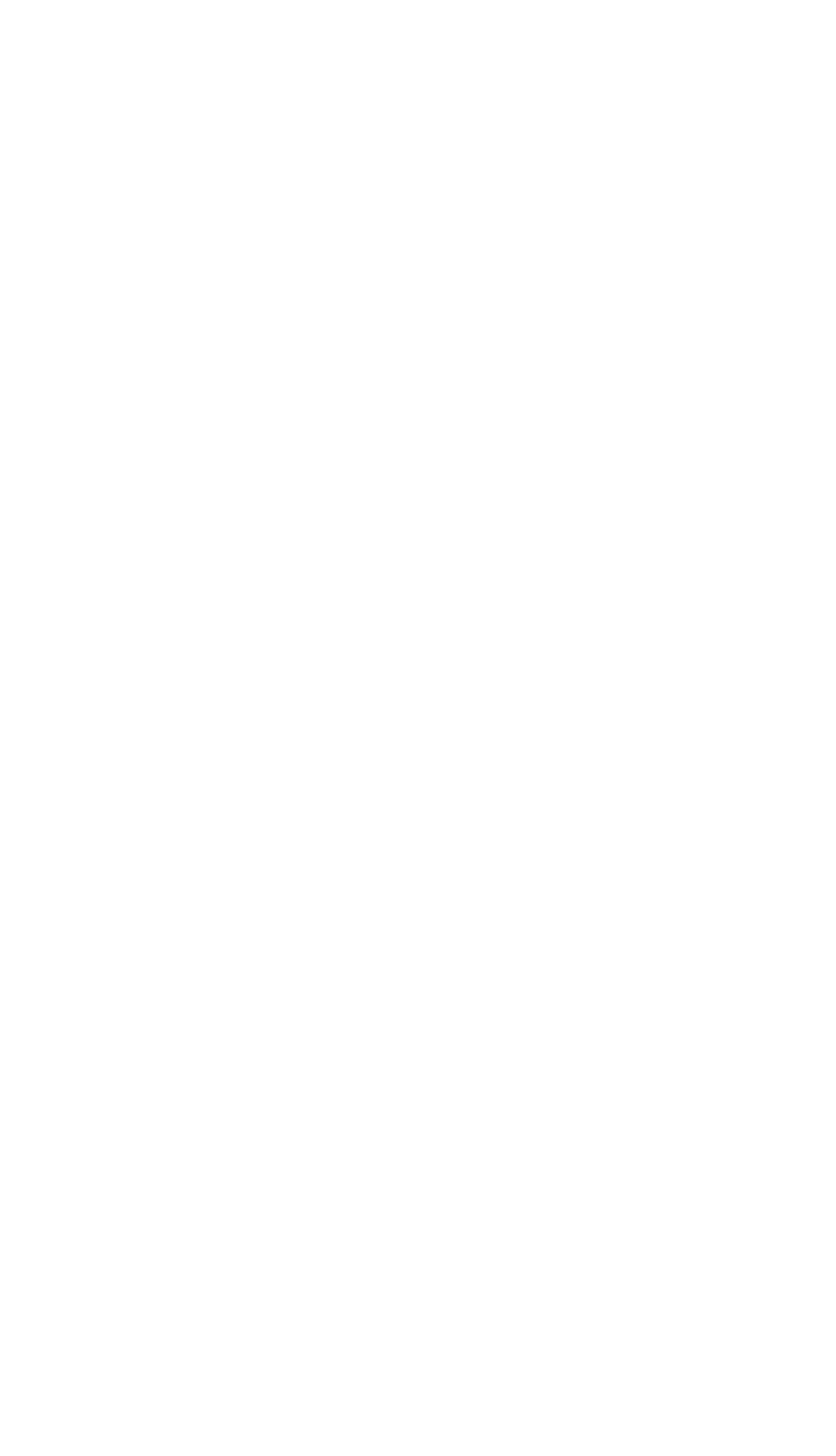Identify the bounding box coordinates for the element you need to click to achieve the following task: "Check Total Shares". The coordinates must be four float values ranging from 0 to 1, formatted as [left, top, right, bottom].

[0.474, 0.627, 0.556, 0.674]